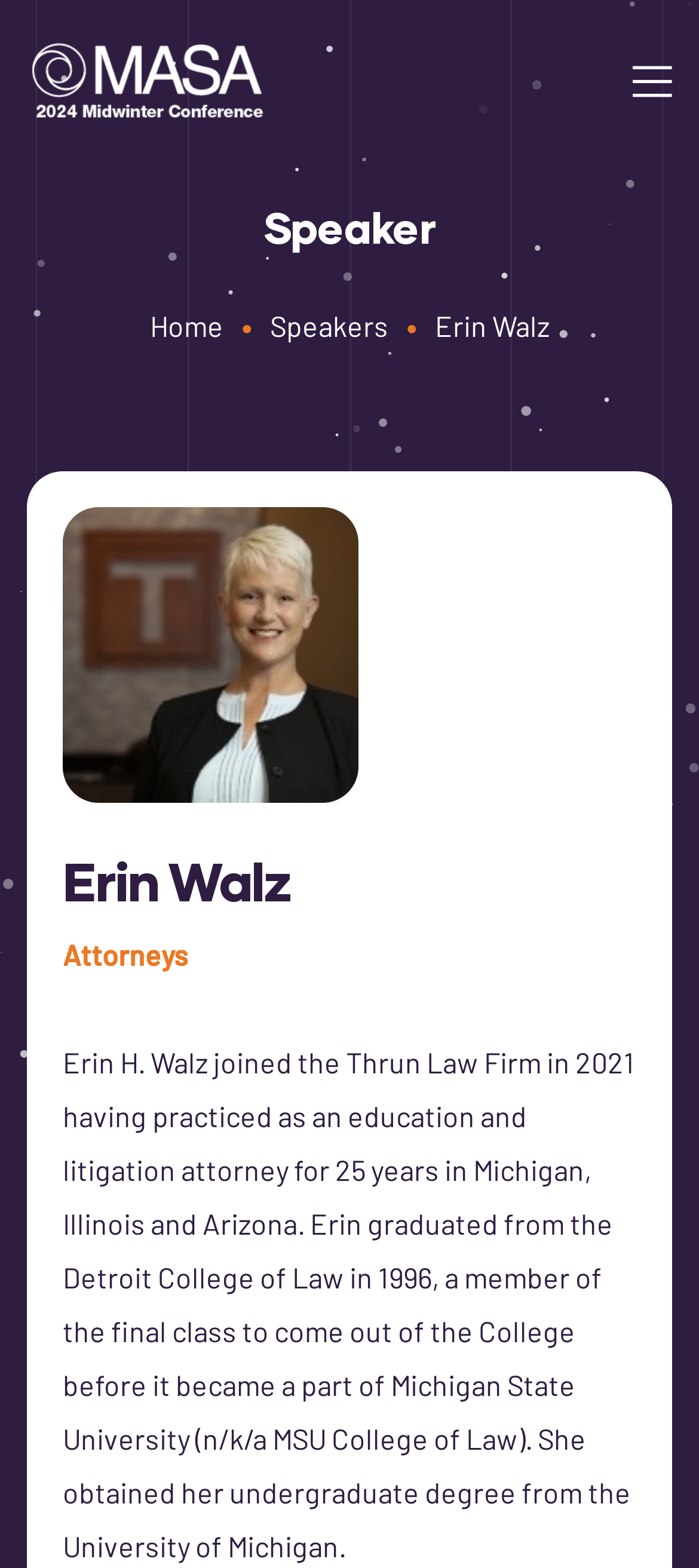Respond with a single word or short phrase to the following question: 
What is the university Erin Walz graduated from?

University of Michigan